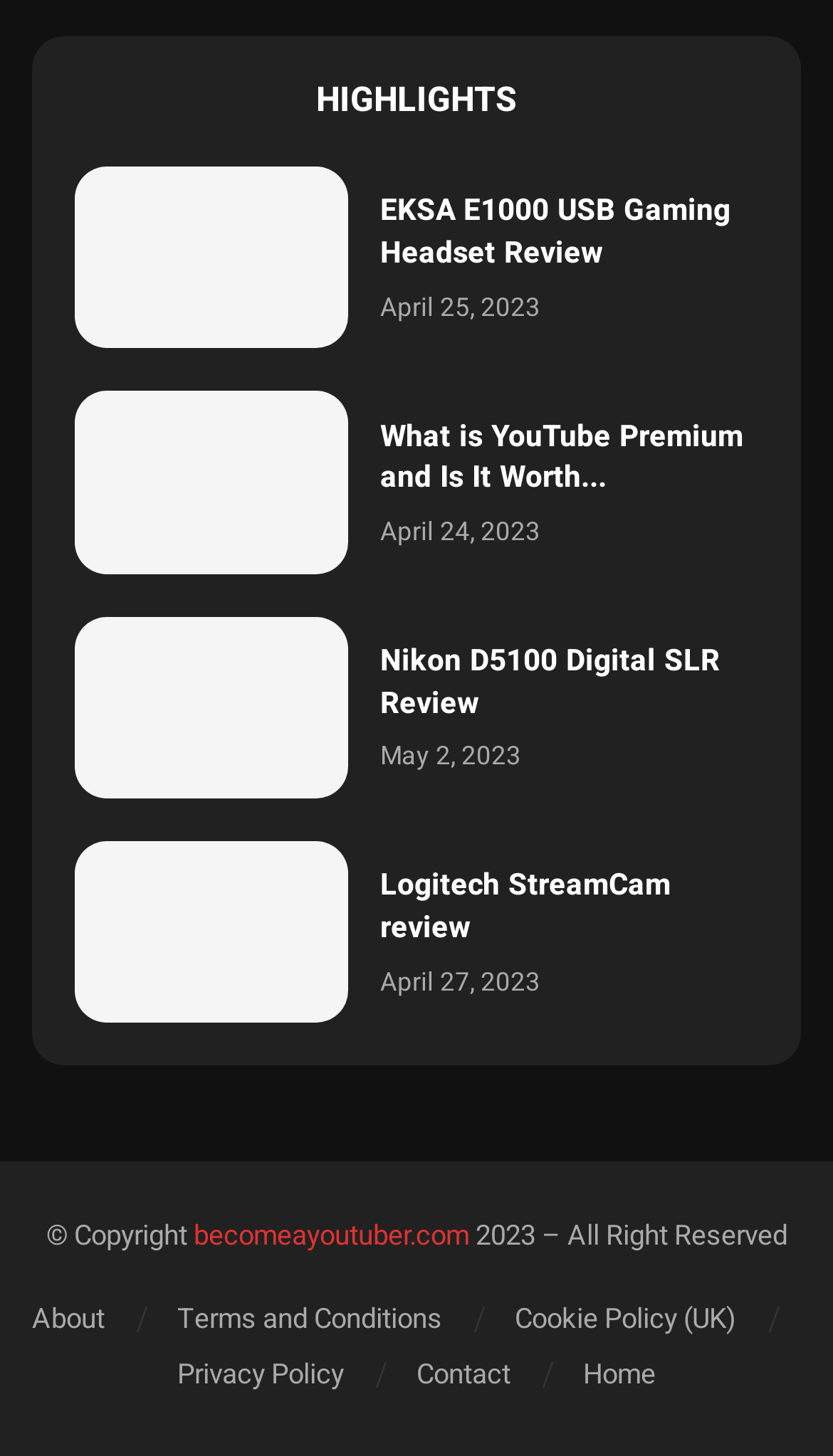Identify the bounding box coordinates for the region to click in order to carry out this instruction: "Check the date of What is YouTube Premium and Is It Worth it?". Provide the coordinates using four float numbers between 0 and 1, formatted as [left, top, right, bottom].

[0.456, 0.352, 0.649, 0.378]